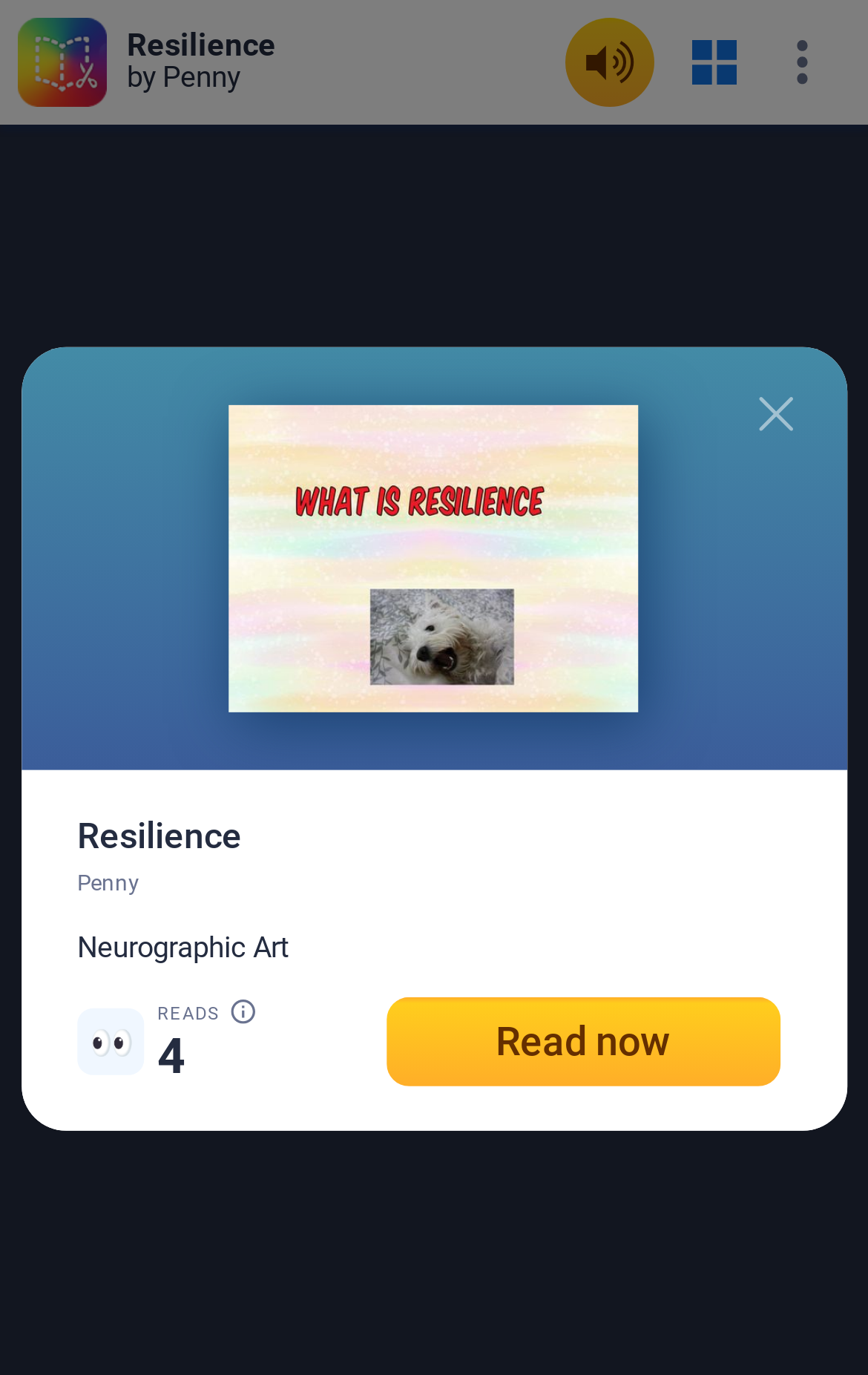What is the title of the book?
Please analyze the image and answer the question with as much detail as possible.

The title of the book can be found in the dialog box with the modal attribute set to true, where it is written as 'Resilience by Penny'. This is also confirmed by the heading element with the text 'Resilience'.